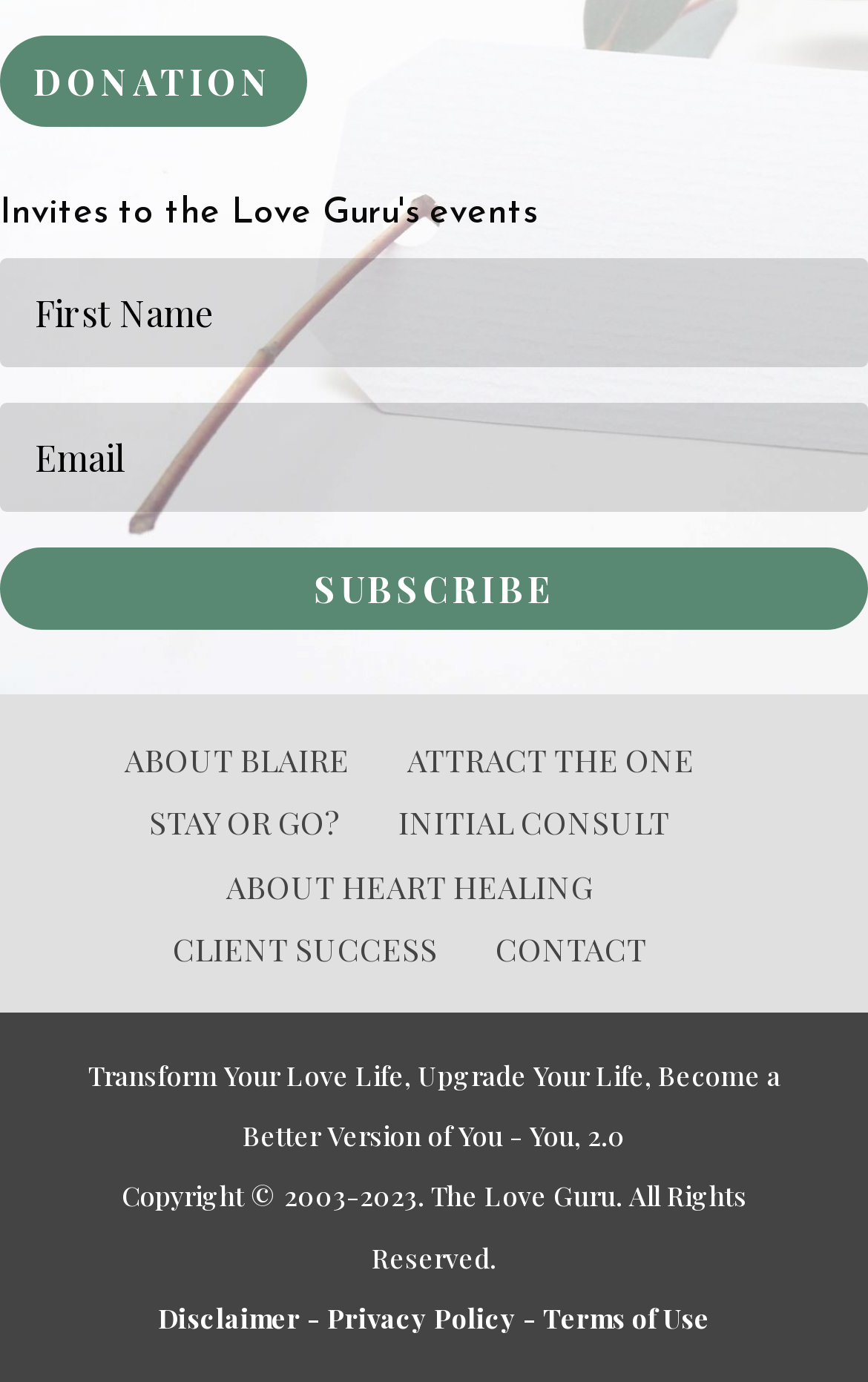Please find and report the bounding box coordinates of the element to click in order to perform the following action: "Enter text in the first textbox". The coordinates should be expressed as four float numbers between 0 and 1, in the format [left, top, right, bottom].

[0.0, 0.188, 1.0, 0.266]